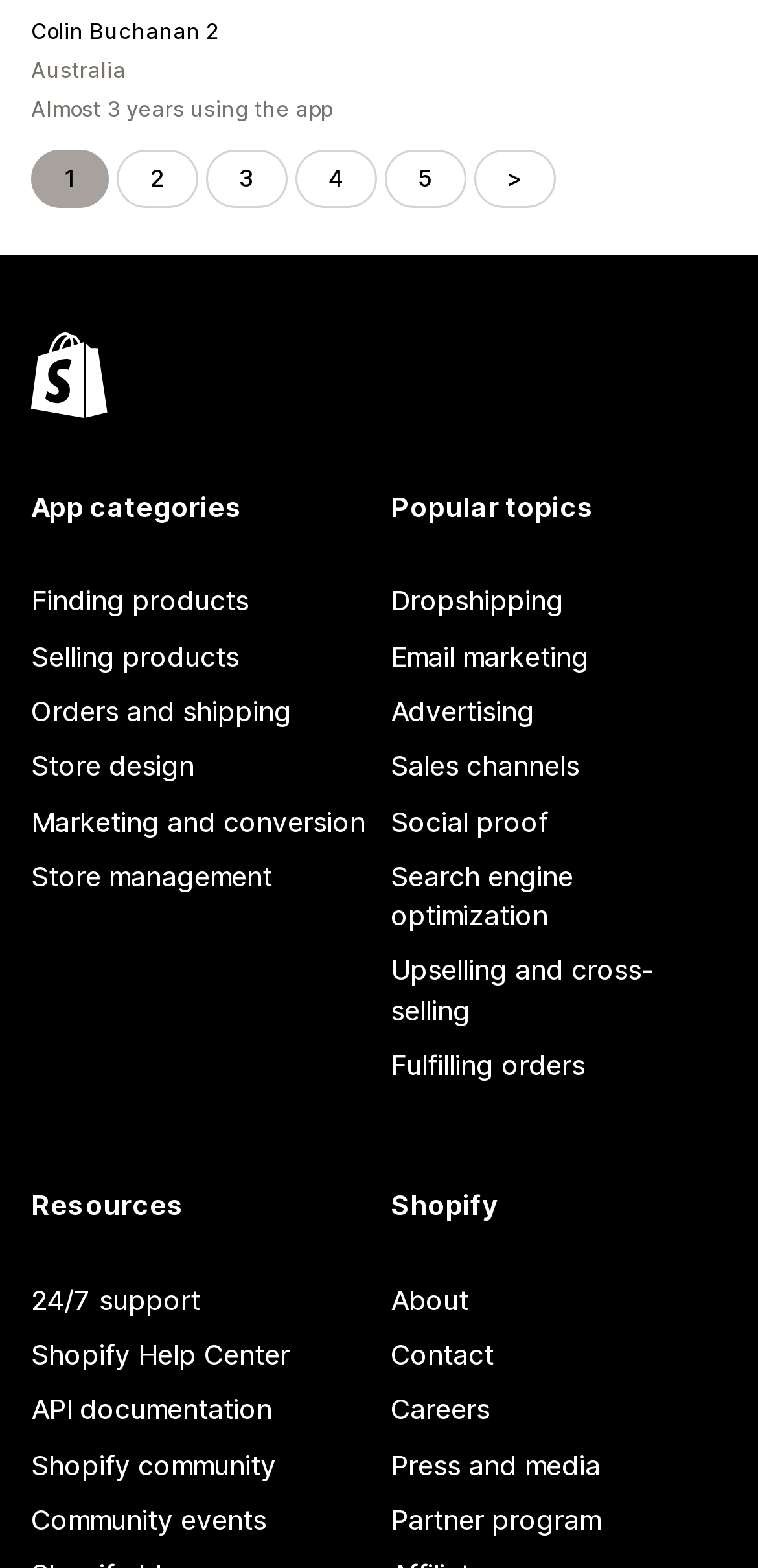Please identify the bounding box coordinates of the element I need to click to follow this instruction: "Read about Shopify".

[0.515, 0.812, 0.959, 0.847]